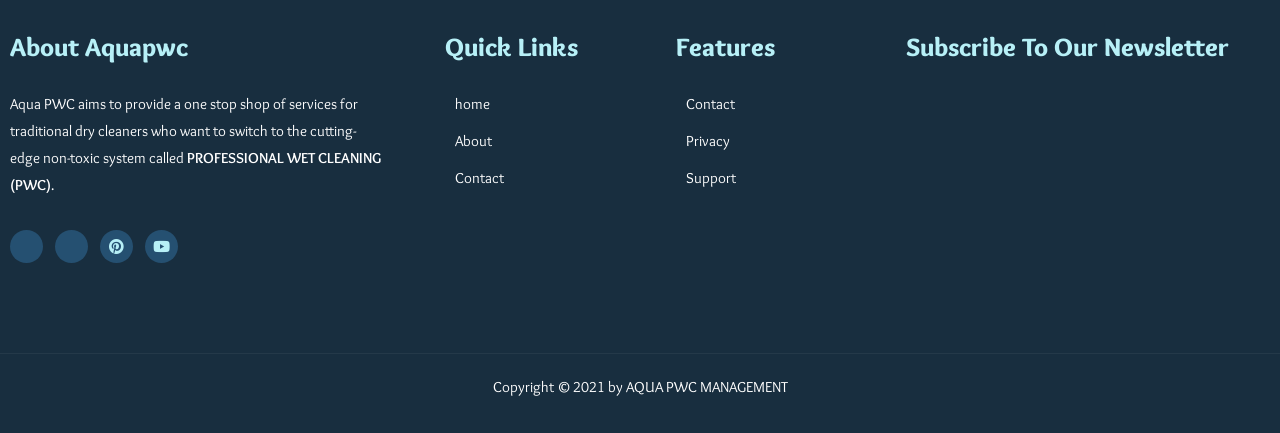What is the name of the system mentioned on the webpage?
Please interpret the details in the image and answer the question thoroughly.

The StaticText element 'PROFESSIONAL WET CLEANING (PWC)' provides the name of the system mentioned on the webpage.